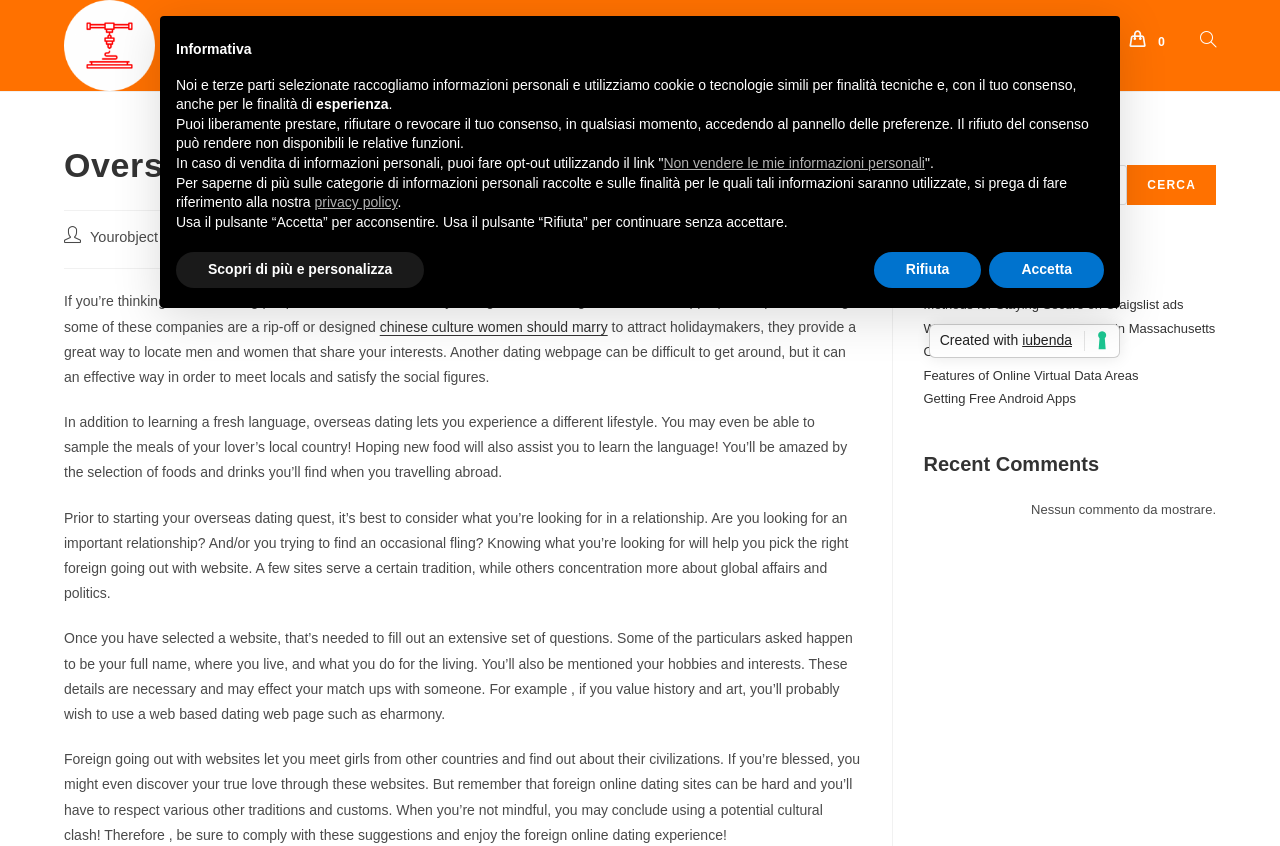What can you find on the webpage? Based on the screenshot, please respond with a single word or phrase.

Recent posts and comments